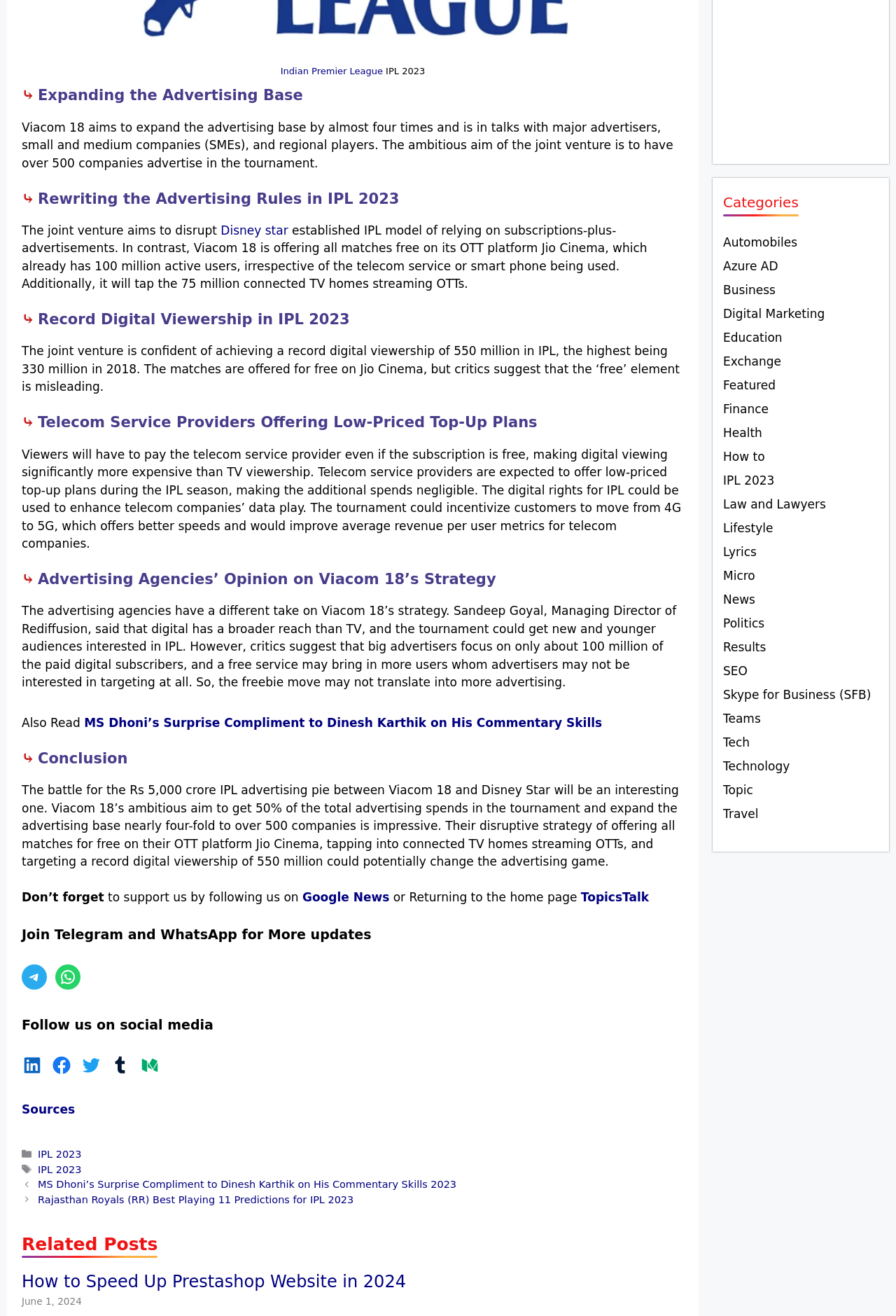Determine the bounding box coordinates for the area that needs to be clicked to fulfill this task: "Read the article about 'Rewriting the Advertising Rules in IPL 2023'". The coordinates must be given as four float numbers between 0 and 1, i.e., [left, top, right, bottom].

[0.024, 0.144, 0.763, 0.158]